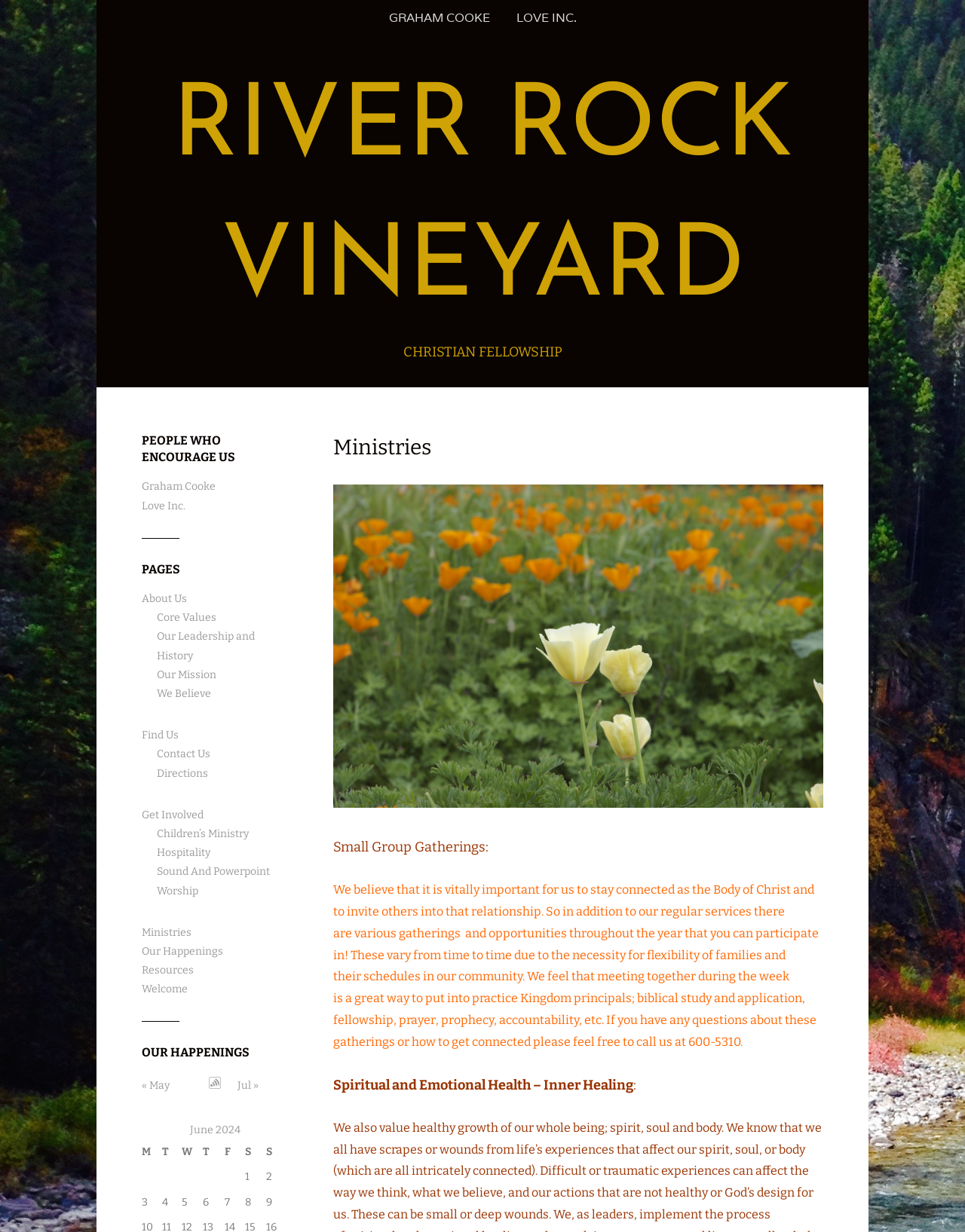Please find and provide the title of the webpage.

RIVER ROCK VINEYARD